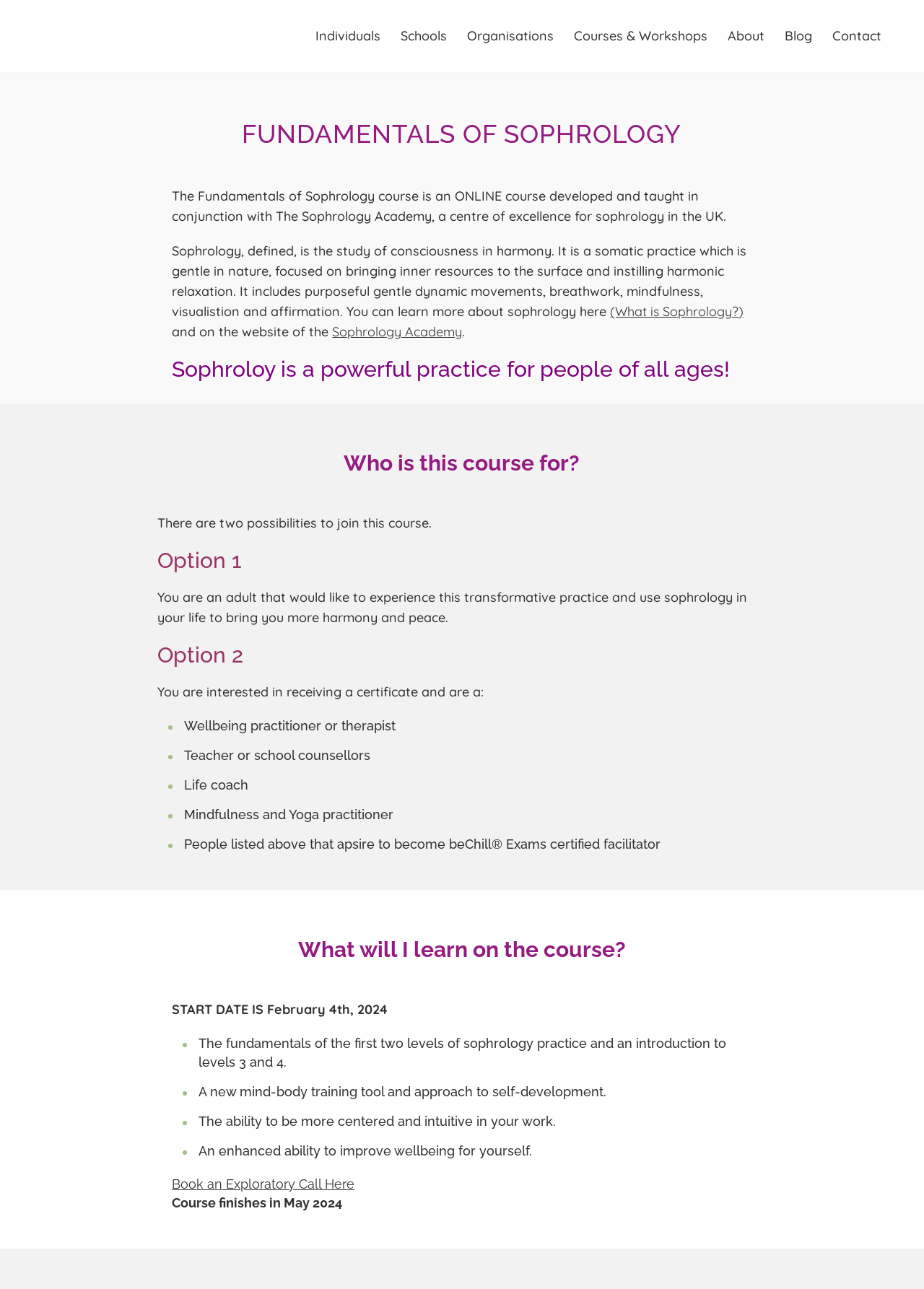Please use the details from the image to answer the following question comprehensively:
When does the course finish?

The webpage mentions that the course finishes in May 2024.